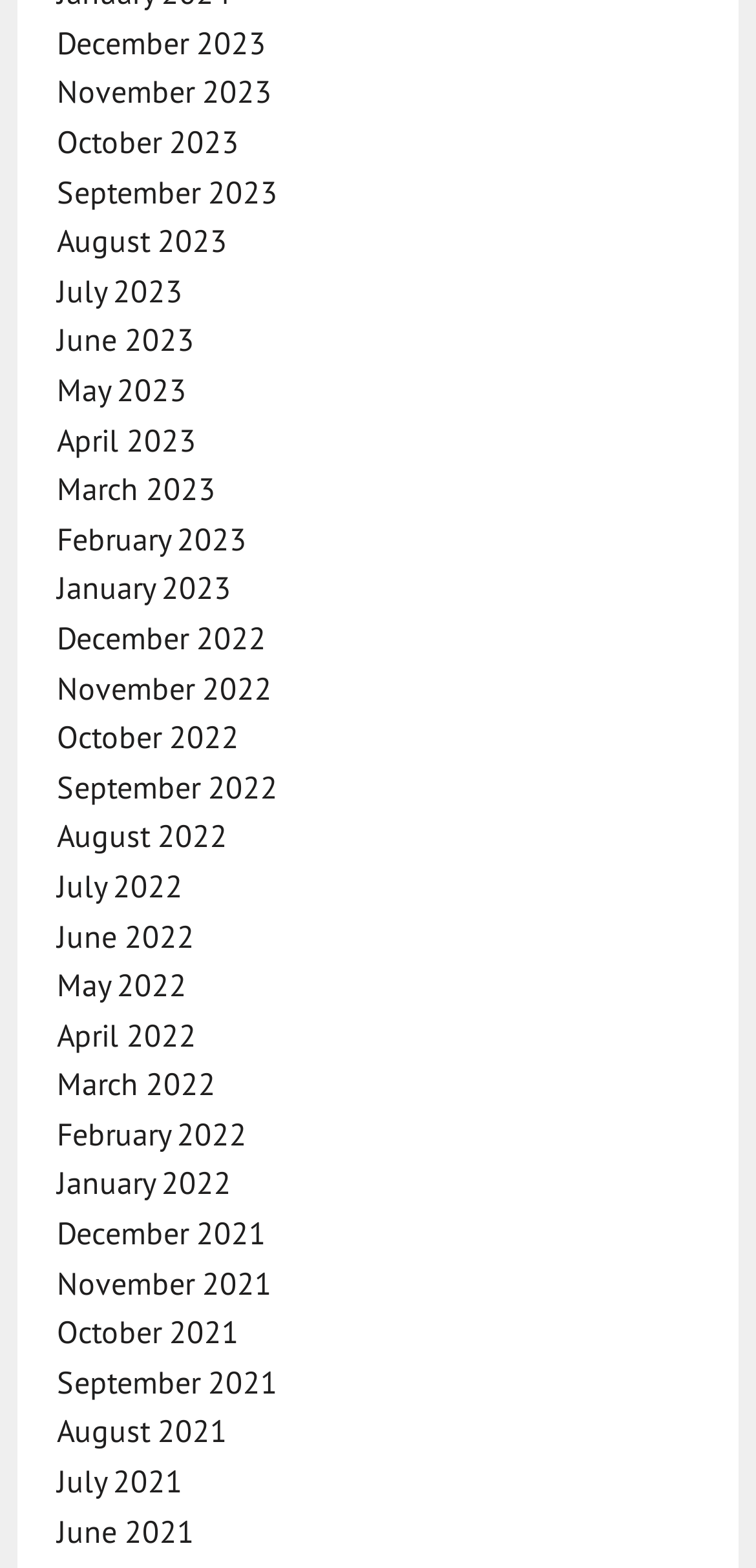Determine the bounding box coordinates of the clickable element necessary to fulfill the instruction: "View December 2023". Provide the coordinates as four float numbers within the 0 to 1 range, i.e., [left, top, right, bottom].

[0.075, 0.015, 0.352, 0.039]